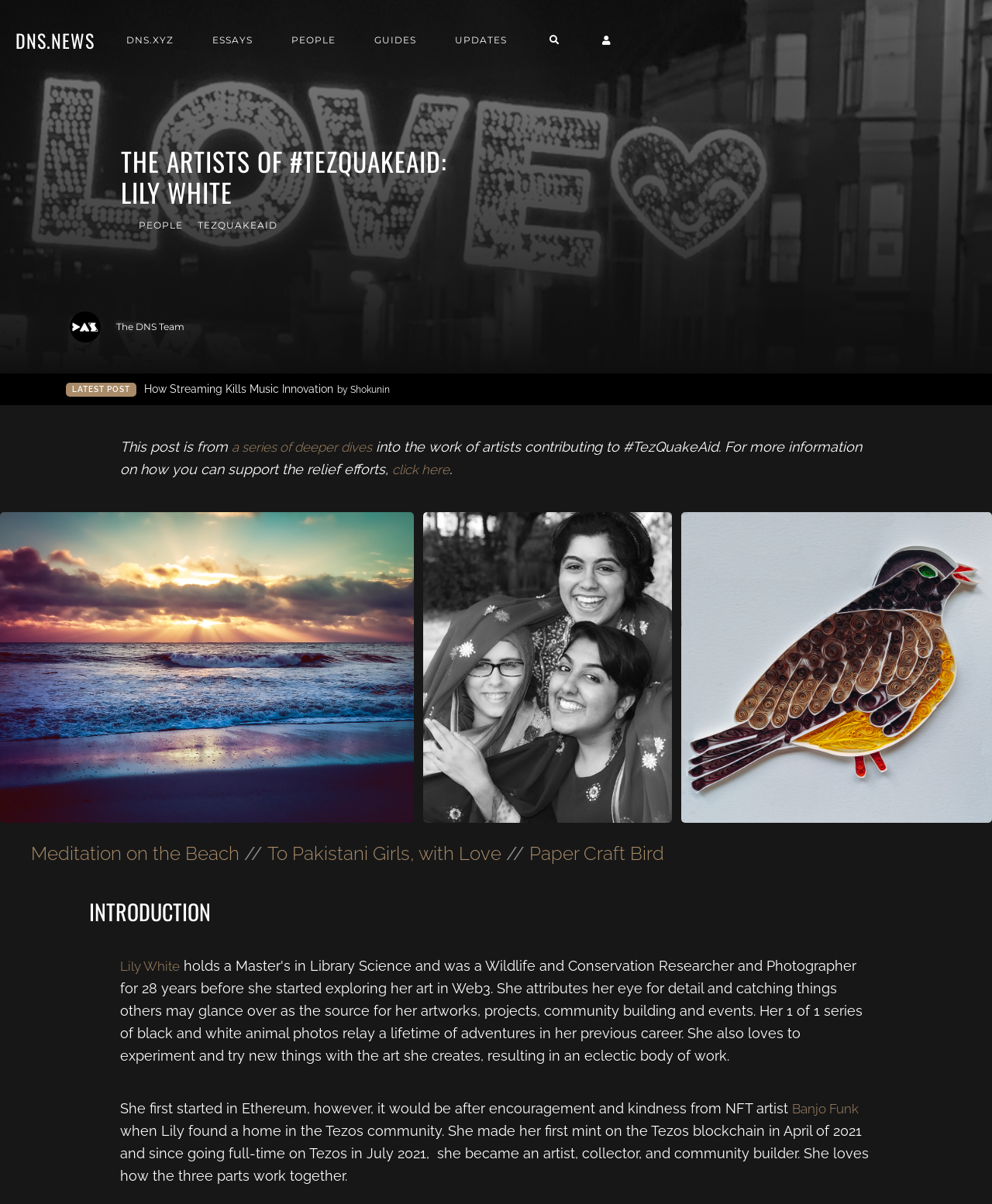What is the name of the community leader mentioned in the article?
Look at the image and answer the question using a single word or phrase.

Lily White